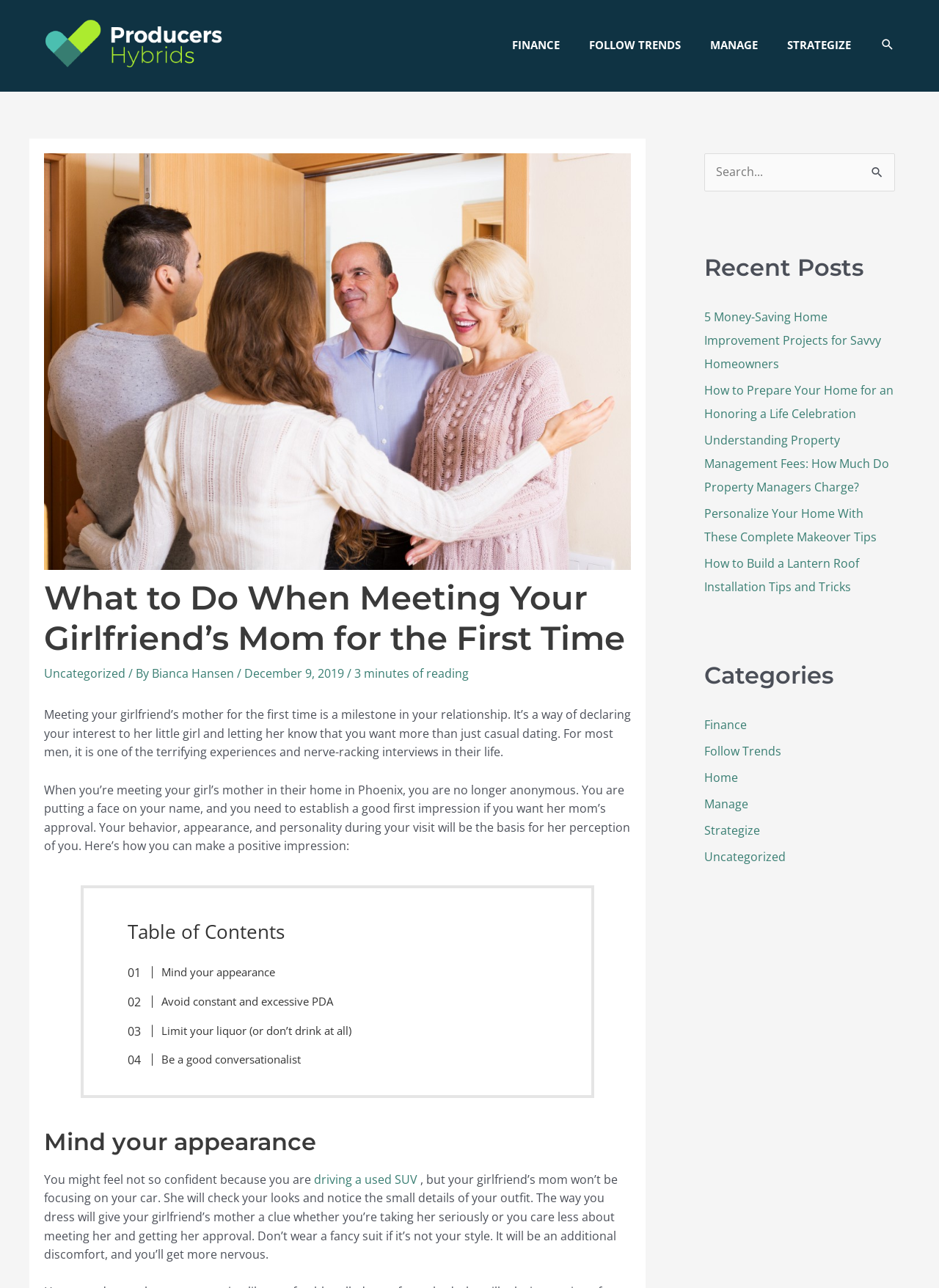Carefully observe the image and respond to the question with a detailed answer:
What is the author's name?

The author's name can be found in the article's metadata, specifically in the link 'Bianca Hansen' which is located below the heading and above the article's content.